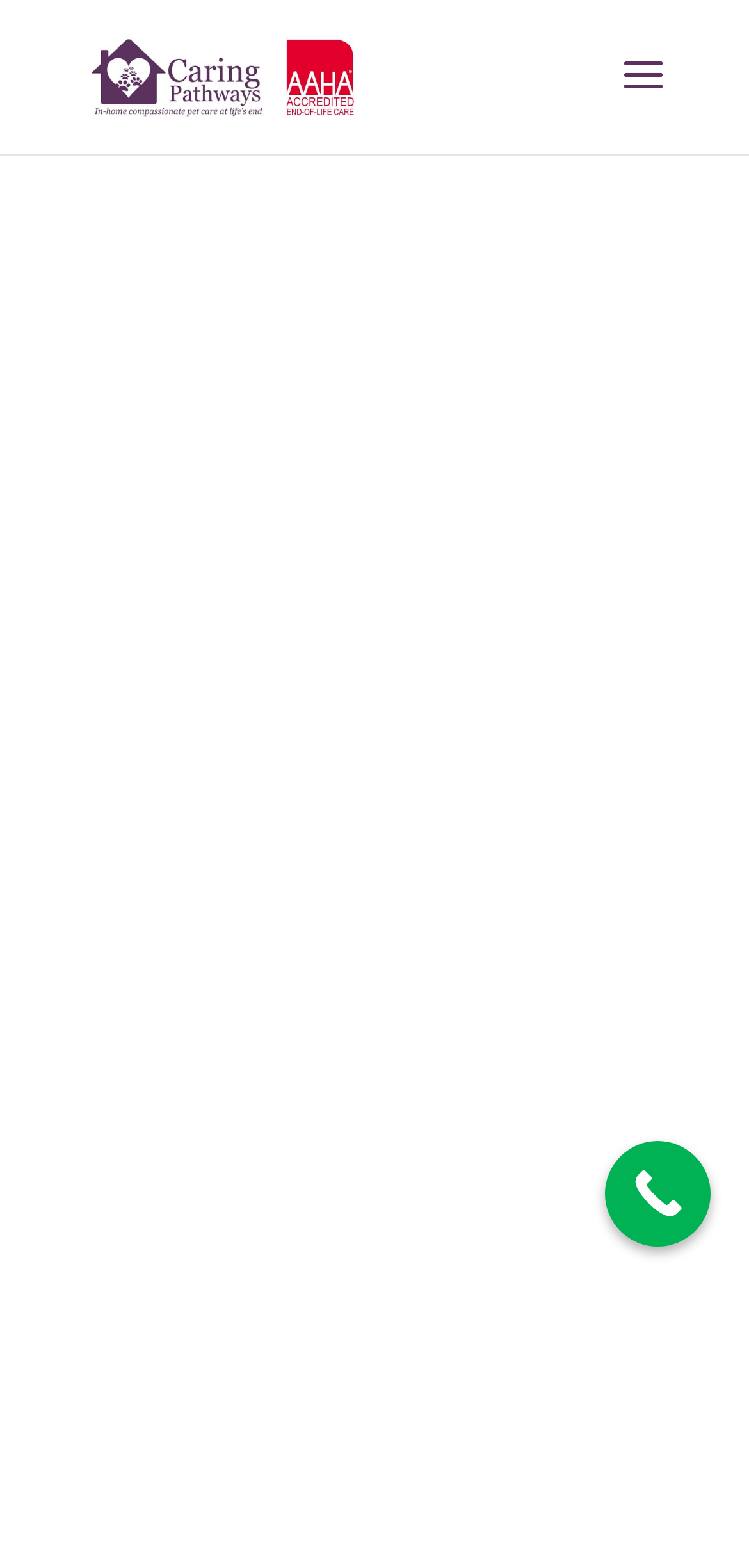Based on the image, provide a detailed and complete answer to the question: 
What is the position of the 'Call Now Button'?

The 'Call Now Button' is located at the bottom right of the page, as indicated by its bounding box coordinates [0.808, 0.728, 0.949, 0.795]. This position can be determined by comparing the y1 and y2 coordinates of the button with those of other elements on the page.